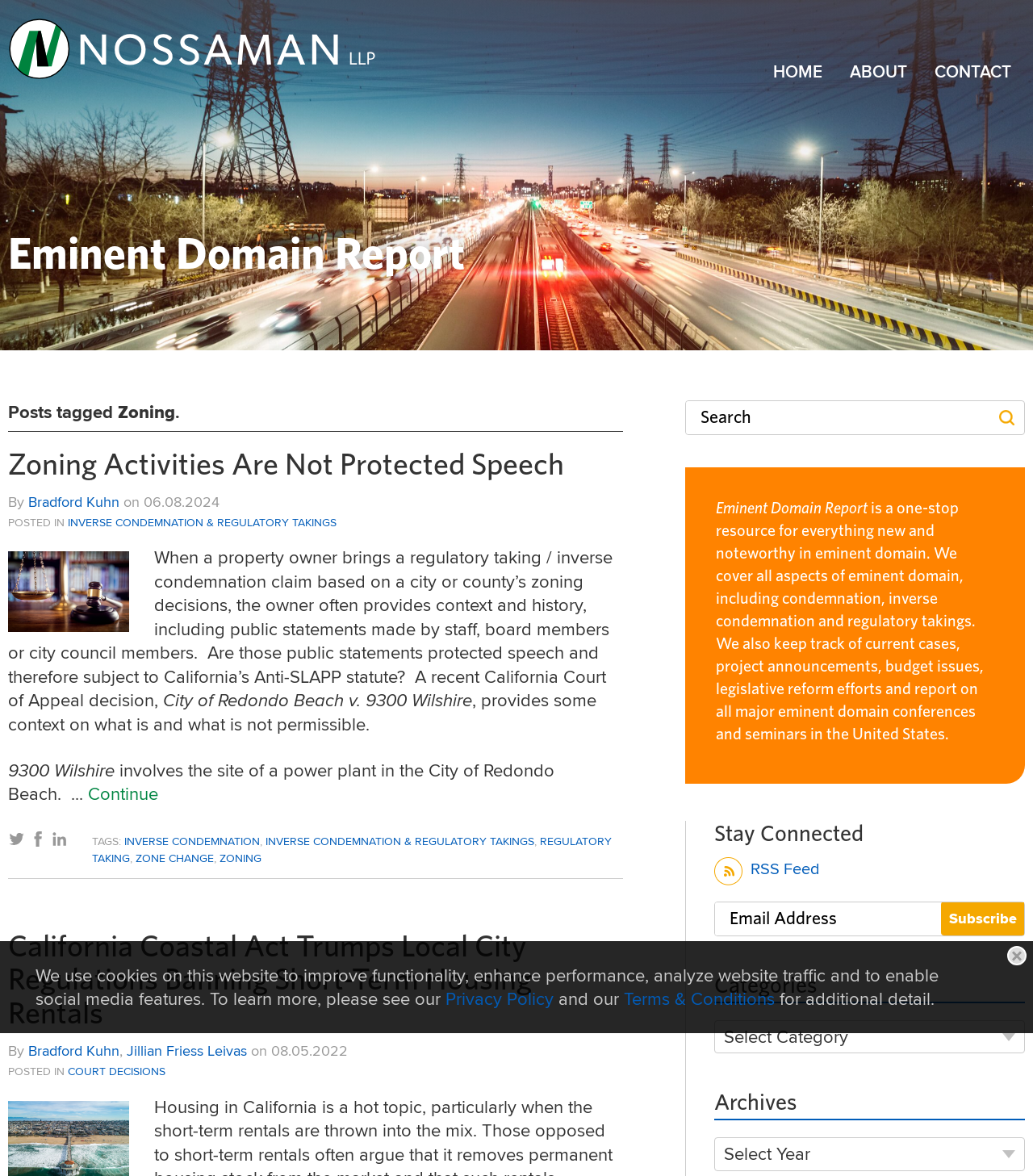Find the bounding box coordinates of the clickable element required to execute the following instruction: "Search for a term". Provide the coordinates as four float numbers between 0 and 1, i.e., [left, top, right, bottom].

[0.664, 0.341, 0.959, 0.369]